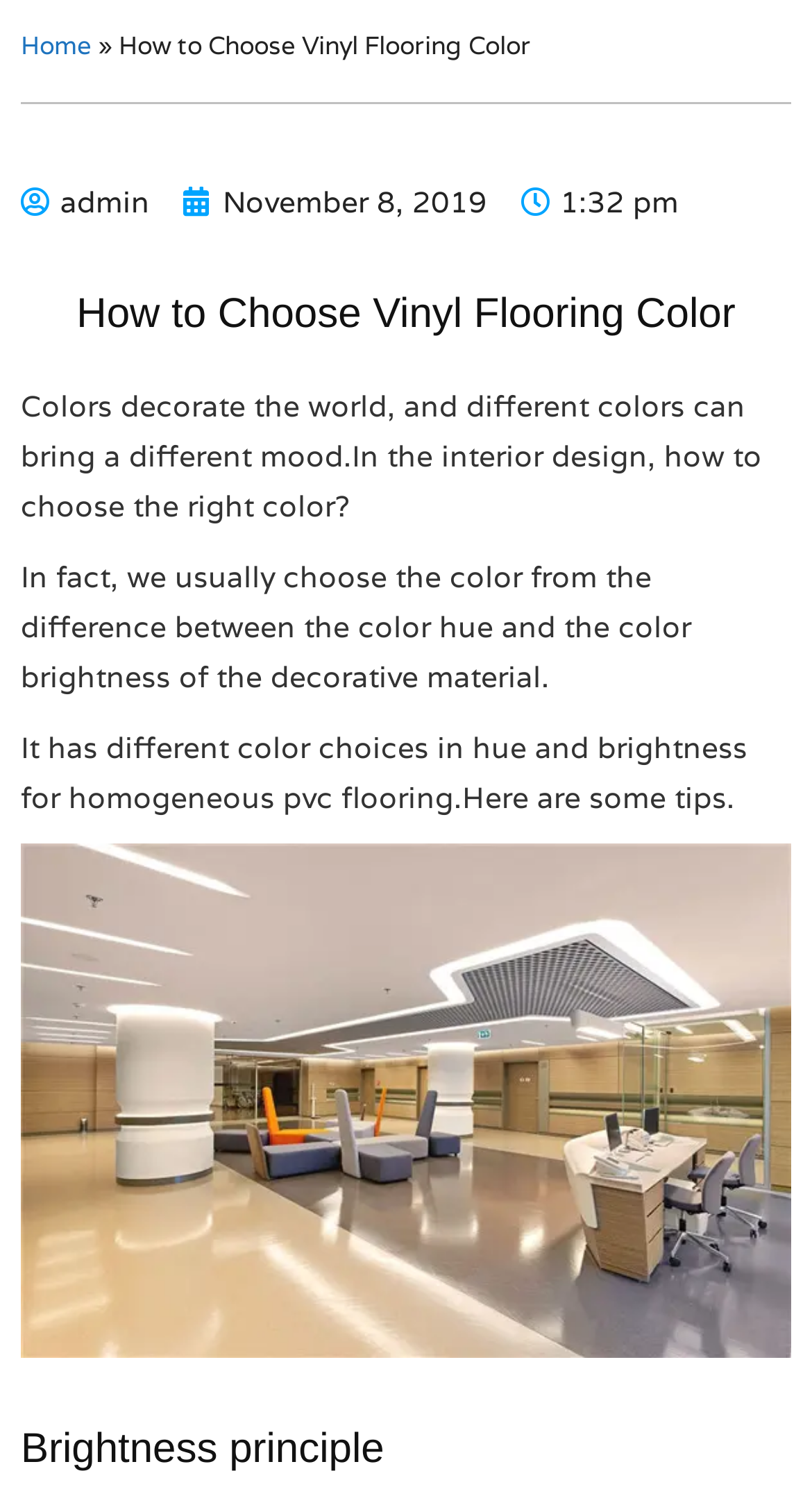Answer the following in one word or a short phrase: 
What is the time of publication of the article?

1:32 pm